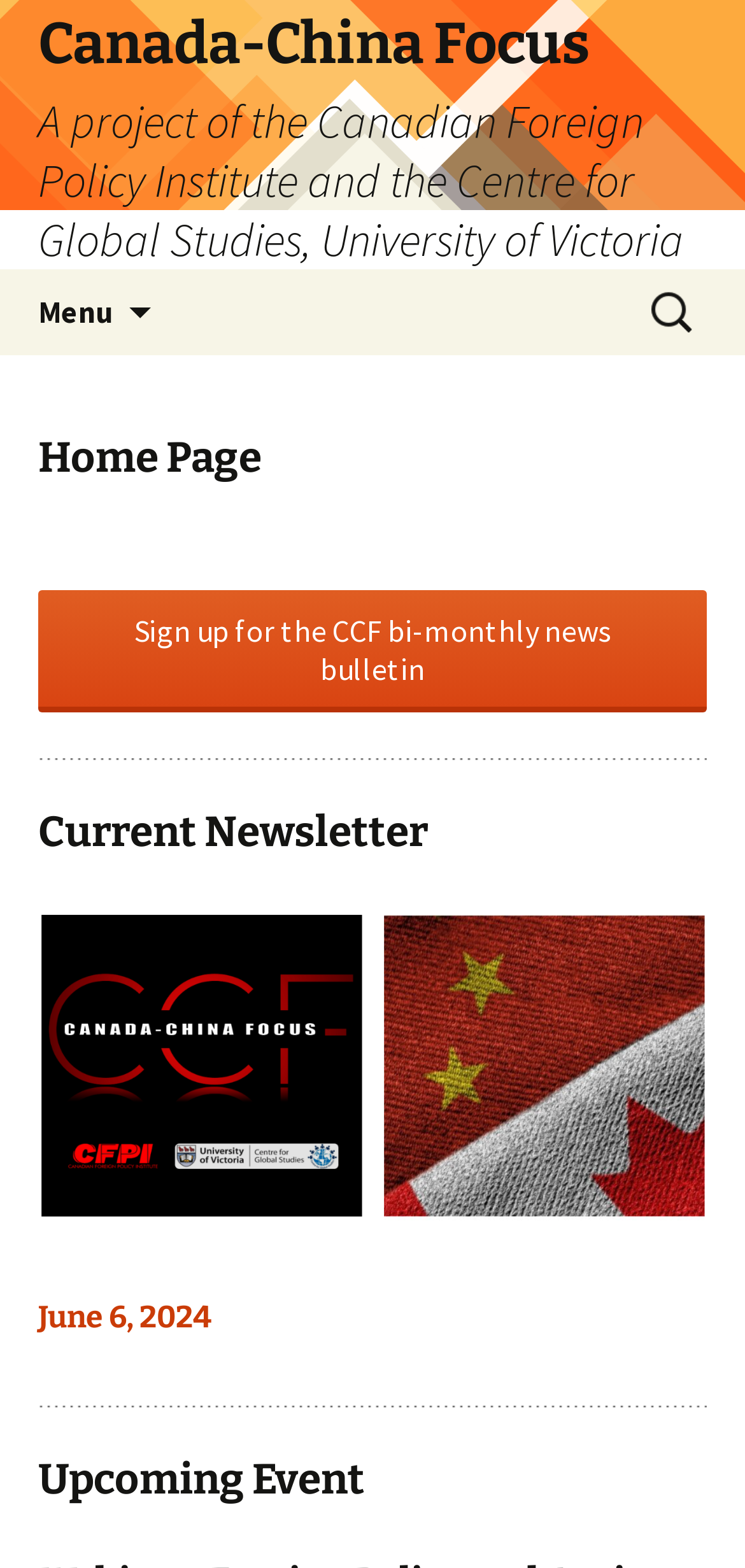Articulate a complete and detailed caption of the webpage elements.

The webpage is dedicated to the Canada-China Focus project, a collaboration between the Canadian Foreign Policy Institute and the Centre for Global Studies, University of Victoria. At the top, there is a prominent heading displaying the project's name, "Canada-China Focus", followed by a subtitle describing the project's affiliation.

To the right of the project's name, there is a menu button labeled "Menu" with an icon. Below the project's title, there is a "Skip to content" link. On the top-right corner, a search bar is located, accompanied by a "Search for:" label.

The main content area is divided into sections. The first section is headed by "Home Page" and contains a call-to-action button to sign up for the CCF bi-monthly news bulletin. Below this section, there is a horizontal separator line.

The next section is titled "Current Newsletter" and features a link to the current newsletter. Following this, there is another section with a heading "June 6, 2024", which contains a link to a specific newsletter or article. Another horizontal separator line separates this section from the next one.

The final section is headed by "Upcoming Event", but its content is not specified. Overall, the webpage has a clear structure, with distinct sections and a prominent call-to-action to sign up for the newsletter.